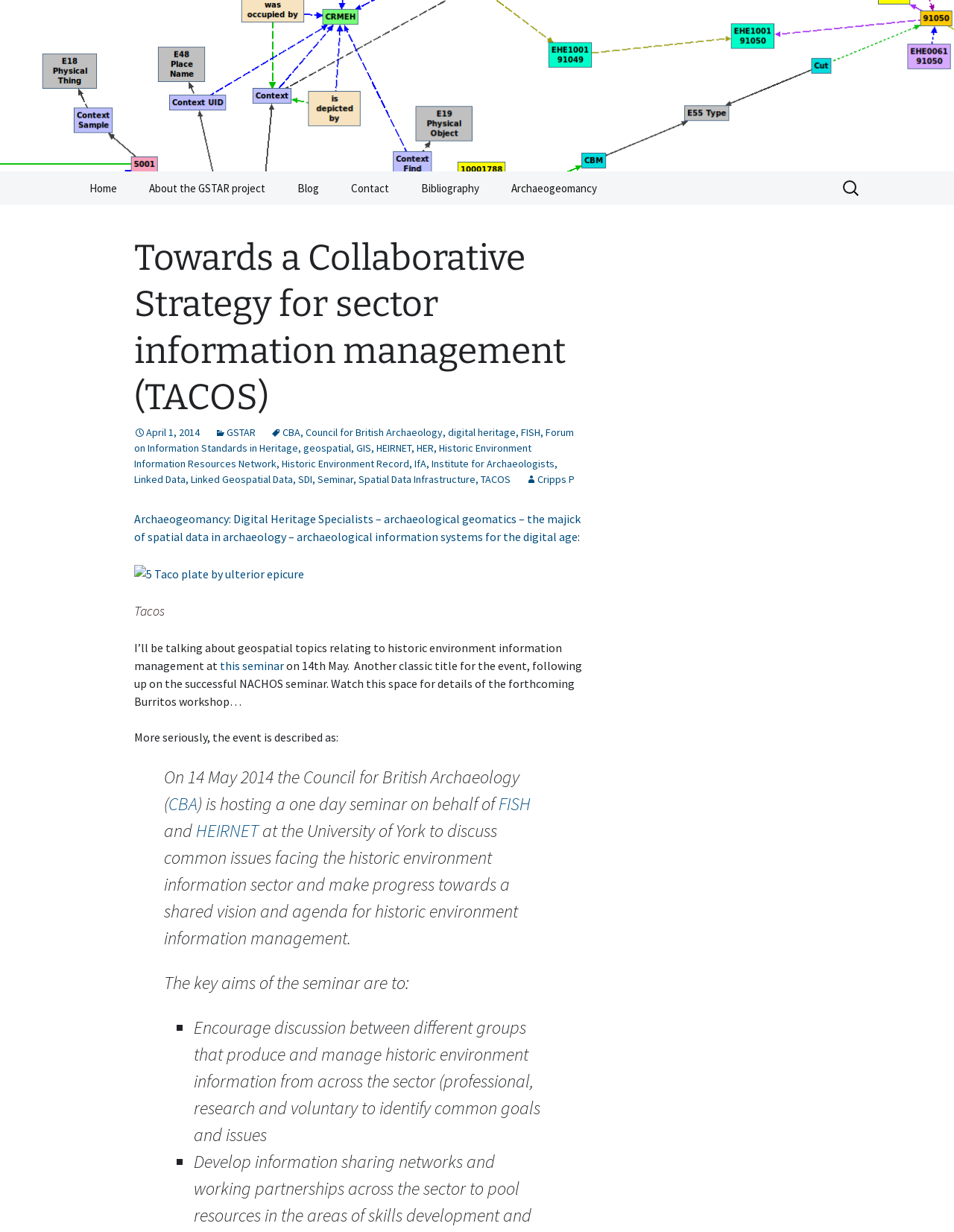Extract the bounding box for the UI element that matches this description: "Historic Environment Information Resources Network".

[0.141, 0.358, 0.557, 0.381]